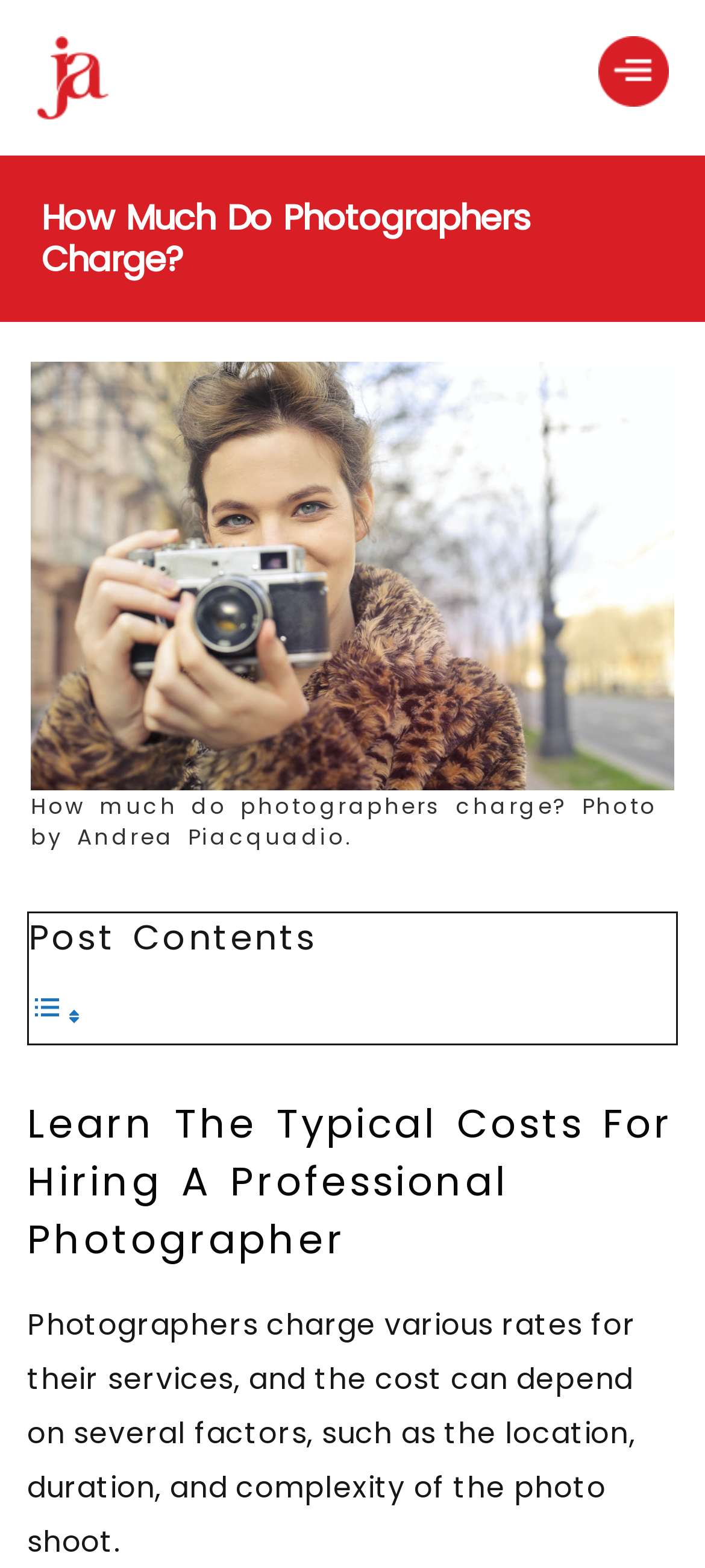Using the information in the image, could you please answer the following question in detail:
What is the purpose of the 'Toggle Table of Content' button?

The 'Toggle Table of Content' button is likely used to show or hide the table of content on the webpage, allowing users to easily navigate the content.